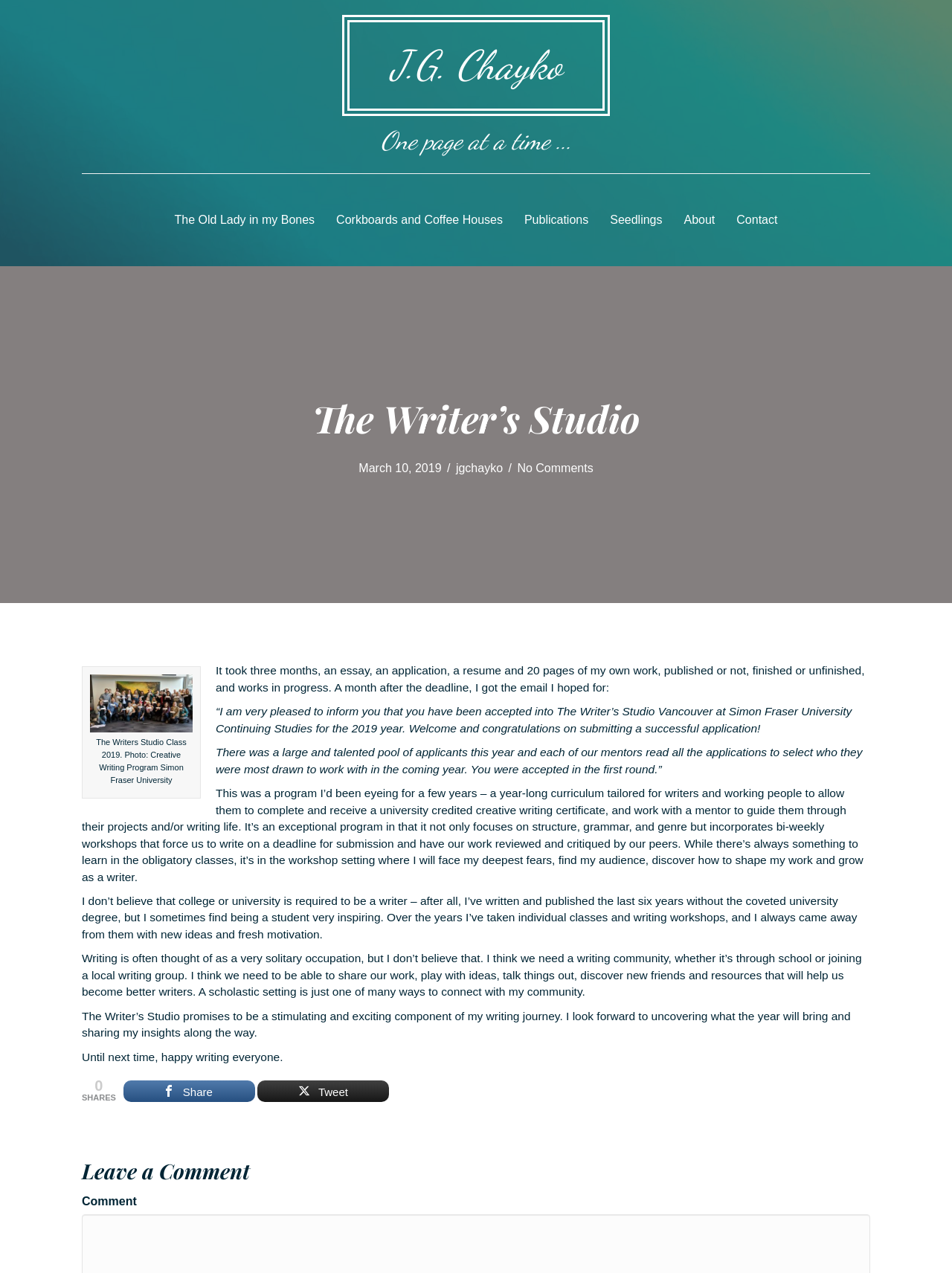Identify the bounding box coordinates of the element to click to follow this instruction: 'Click on the 'About' link'. Ensure the coordinates are four float values between 0 and 1, provided as [left, top, right, bottom].

[0.707, 0.16, 0.762, 0.186]